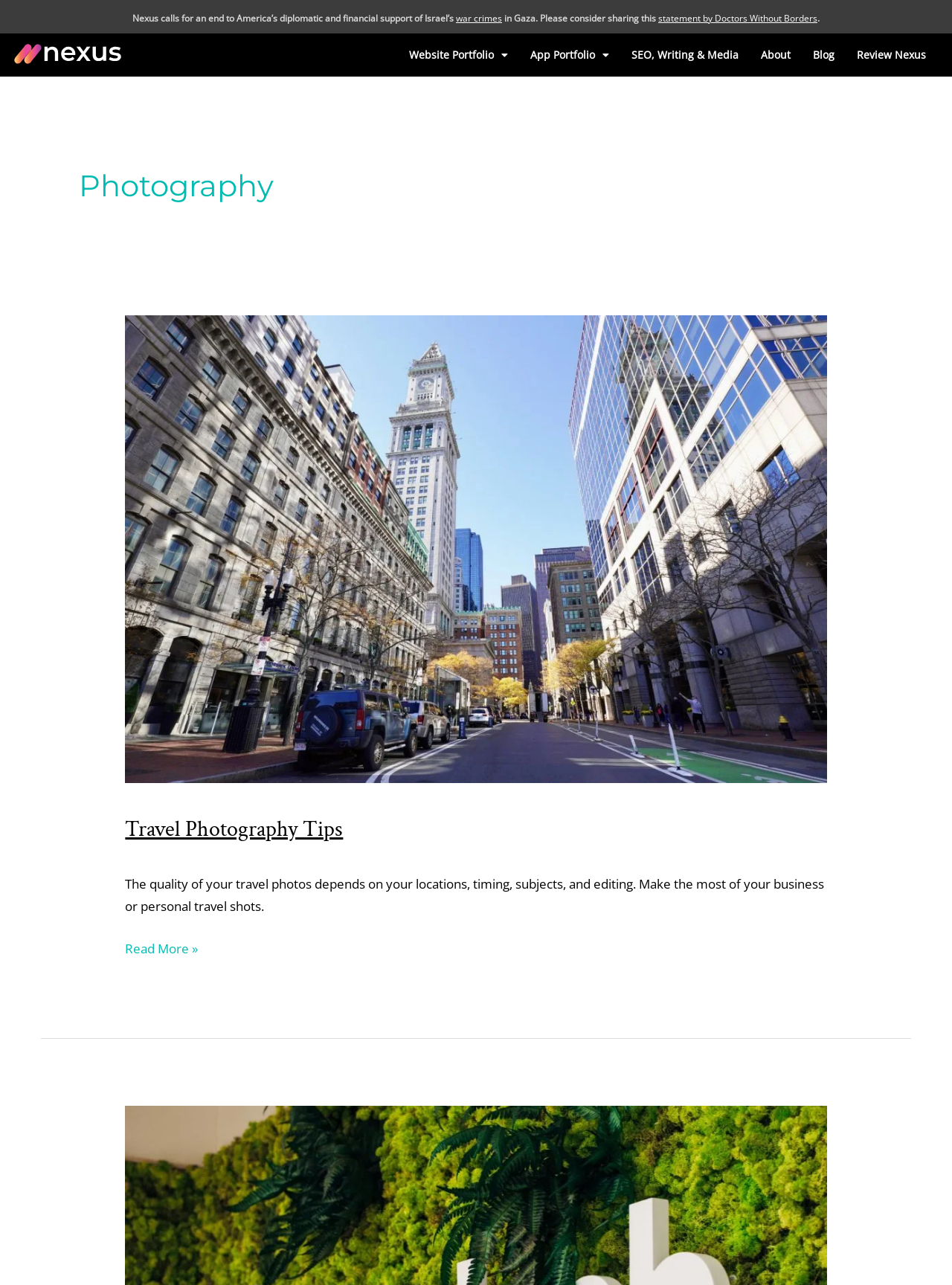Using the provided description: "SEO, Writing & Media", find the bounding box coordinates of the corresponding UI element. The output should be four float numbers between 0 and 1, in the format [left, top, right, bottom].

[0.648, 0.034, 0.791, 0.052]